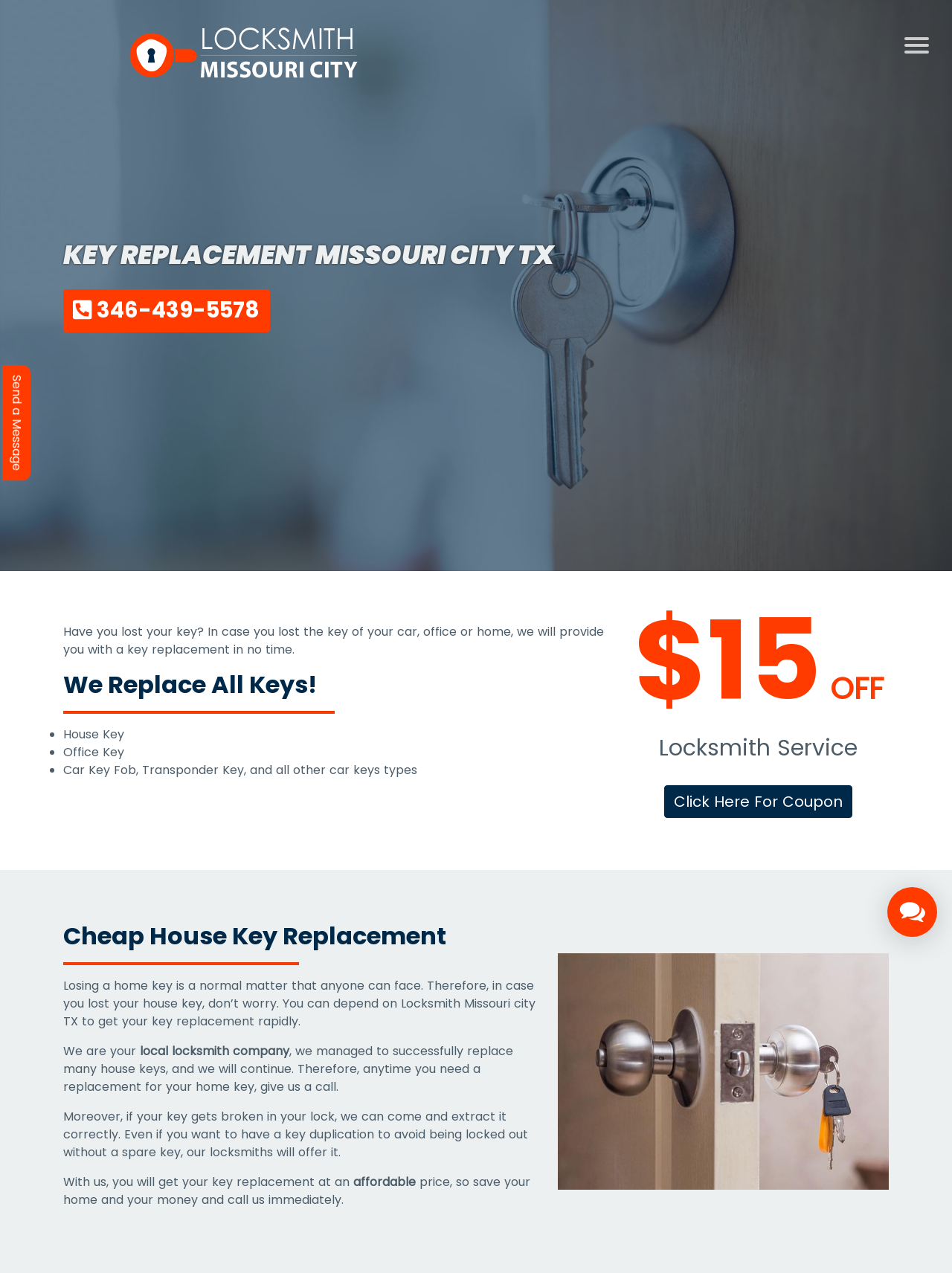Please respond to the question with a concise word or phrase:
What can the locksmiths do if a key gets broken in a lock?

Extract it correctly